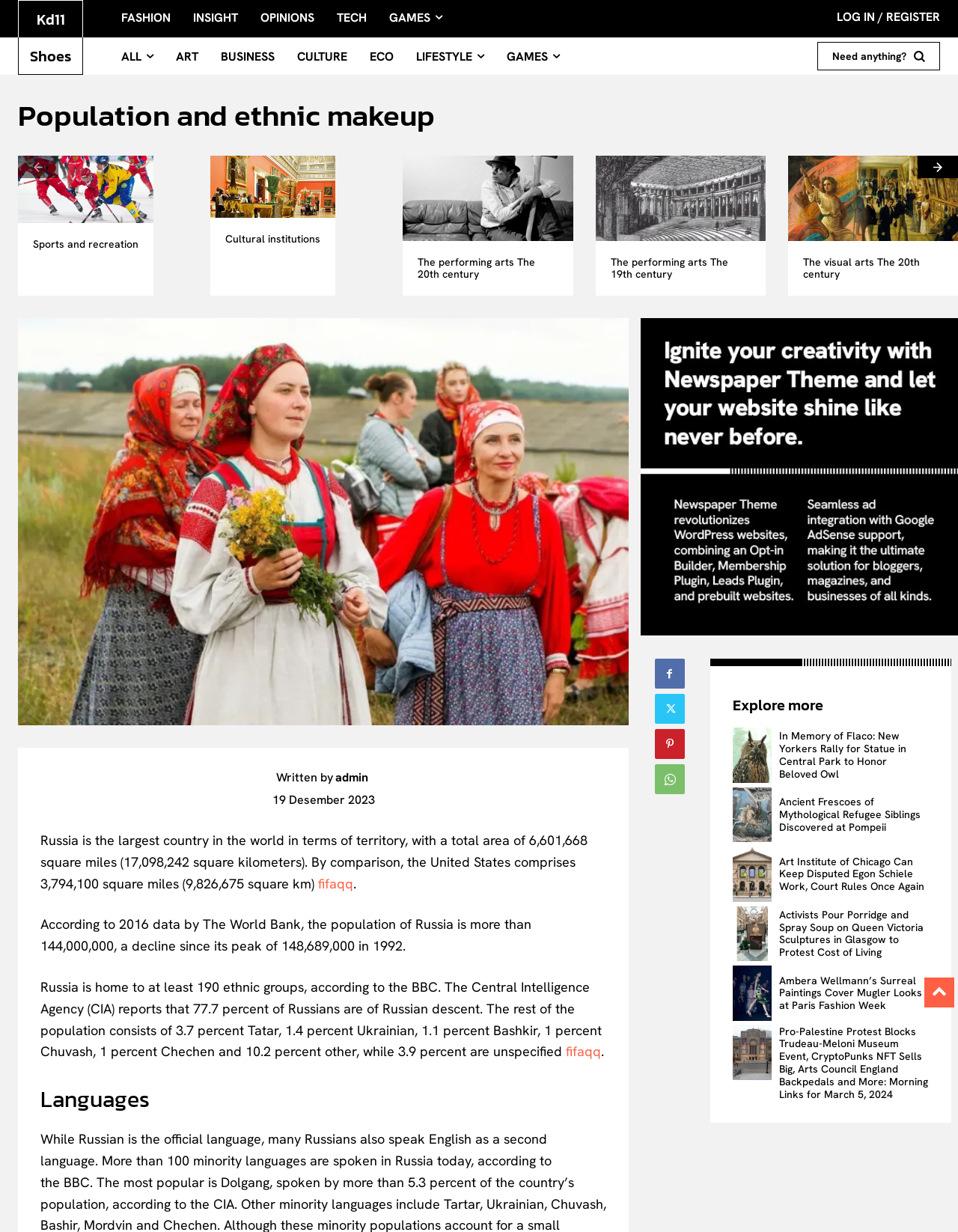Find the bounding box coordinates of the element to click in order to complete the given instruction: "Explore the lifestyle section."

[0.728, 0.19, 0.975, 0.204]